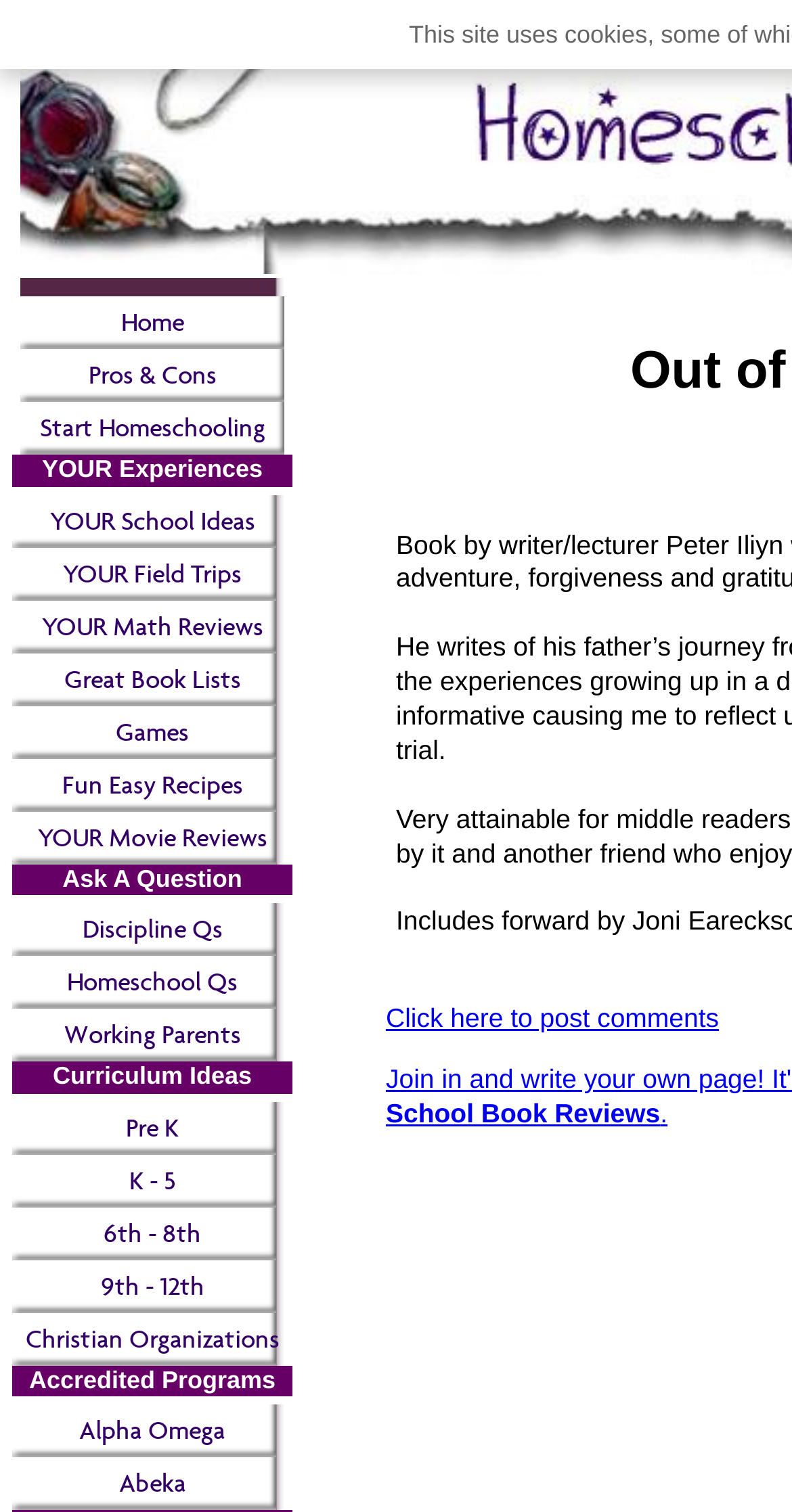Please answer the following query using a single word or phrase: 
How many links are there in the webpage?

21